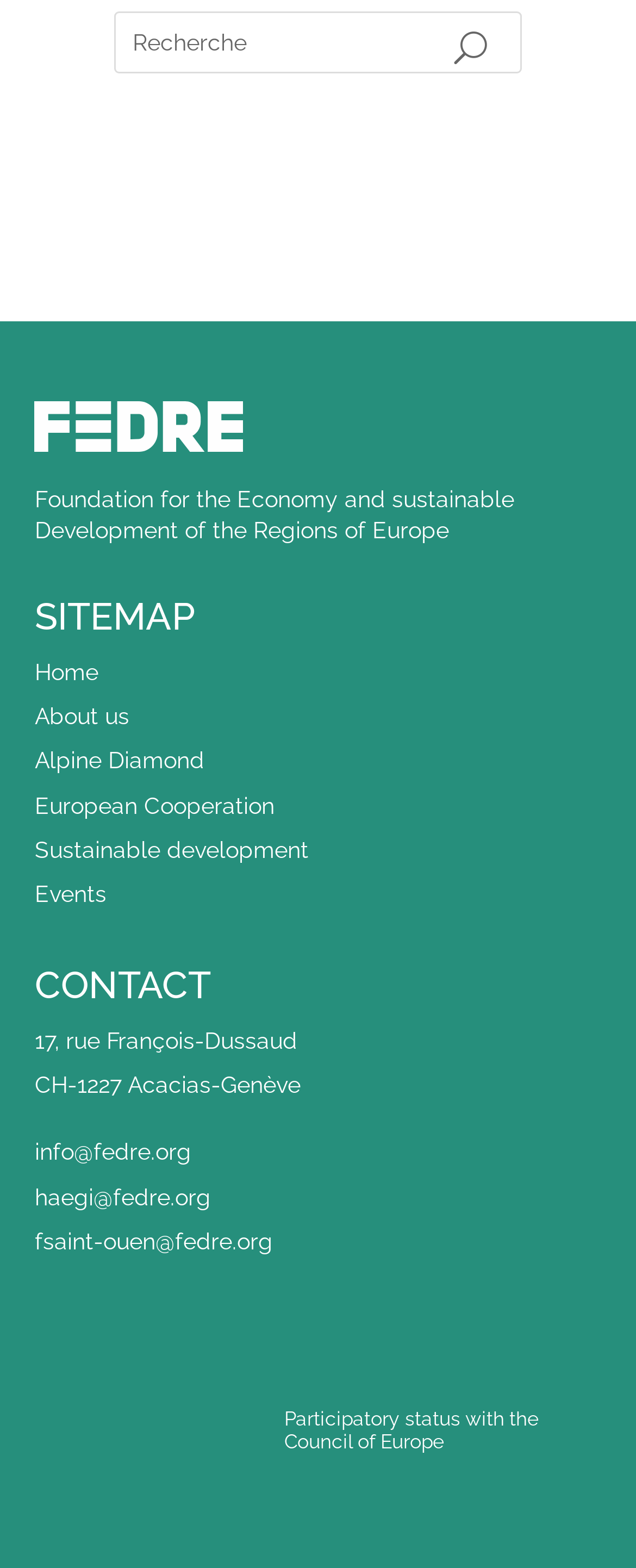Identify the bounding box for the UI element described as: "Events". Ensure the coordinates are four float numbers between 0 and 1, formatted as [left, top, right, bottom].

[0.055, 0.562, 0.168, 0.578]